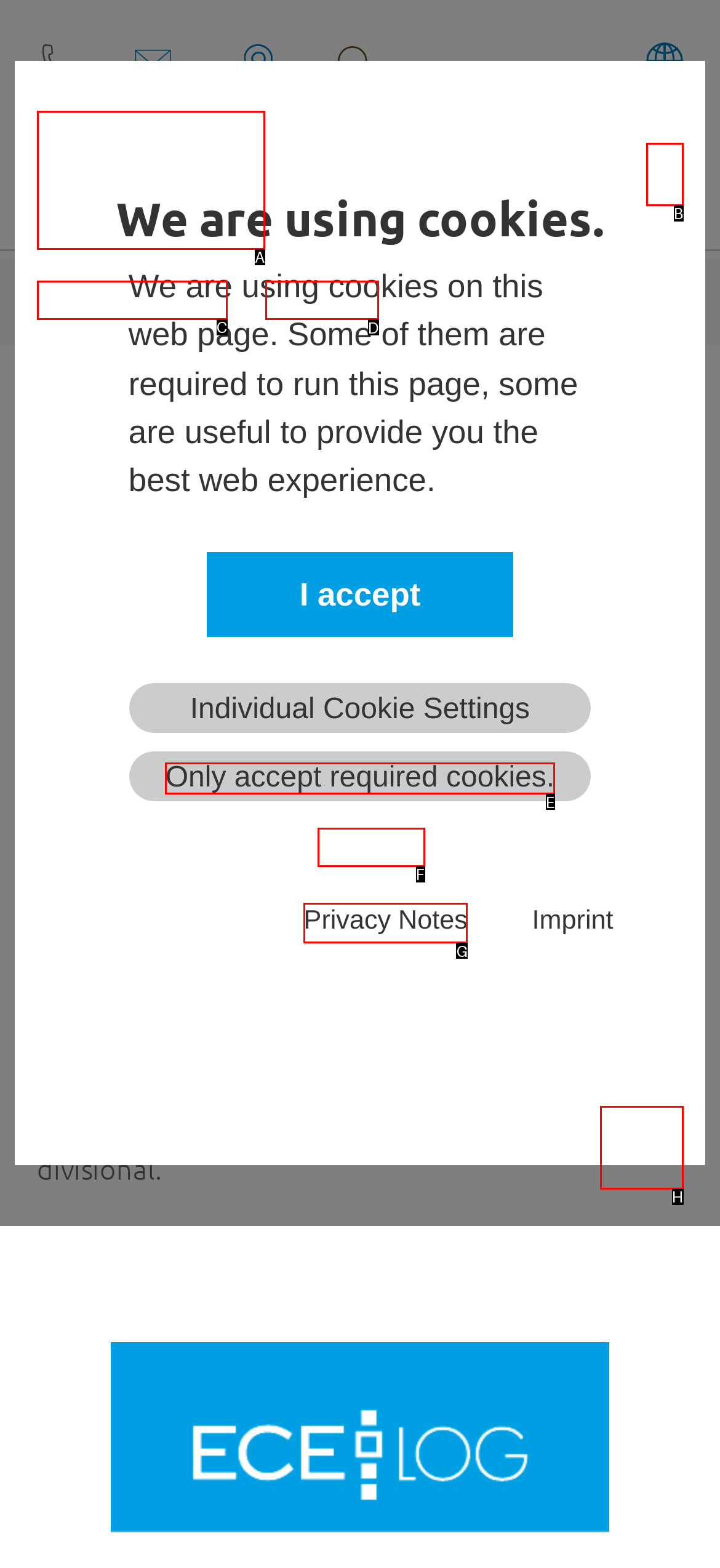What option should you select to complete this task: Go to the Products page? Indicate your answer by providing the letter only.

D